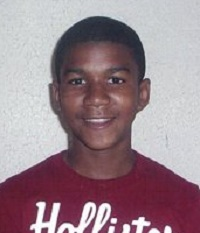How old was Trayvon Martin?
Could you please answer the question thoroughly and with as much detail as possible?

The caption states that Trayvon Martin was 17 years old when the image was taken, which is mentioned as a descriptive detail about the person in the image.